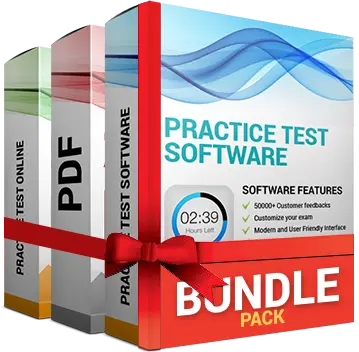Provide an in-depth description of the image.

The image showcases a visually appealing bundle pack for Avaya certification exam preparation. It features three distinct packages, each representing different formats of practice test software: "Practice Test Online," "PDF," and "Practice Test Software." Dominantly displayed in the center is the "Practice Test Software" label, emphasizing its key offerings and features. Notably, a timer set to 02:39 is prominently featured, suggesting a countdown related to the preparation or purchase process. The entire bundle is elegantly tied together with a red ribbon, adding a festive touch that signifies value and completeness, making it an enticing option for those looking to advance their careers in Avaya certifications.